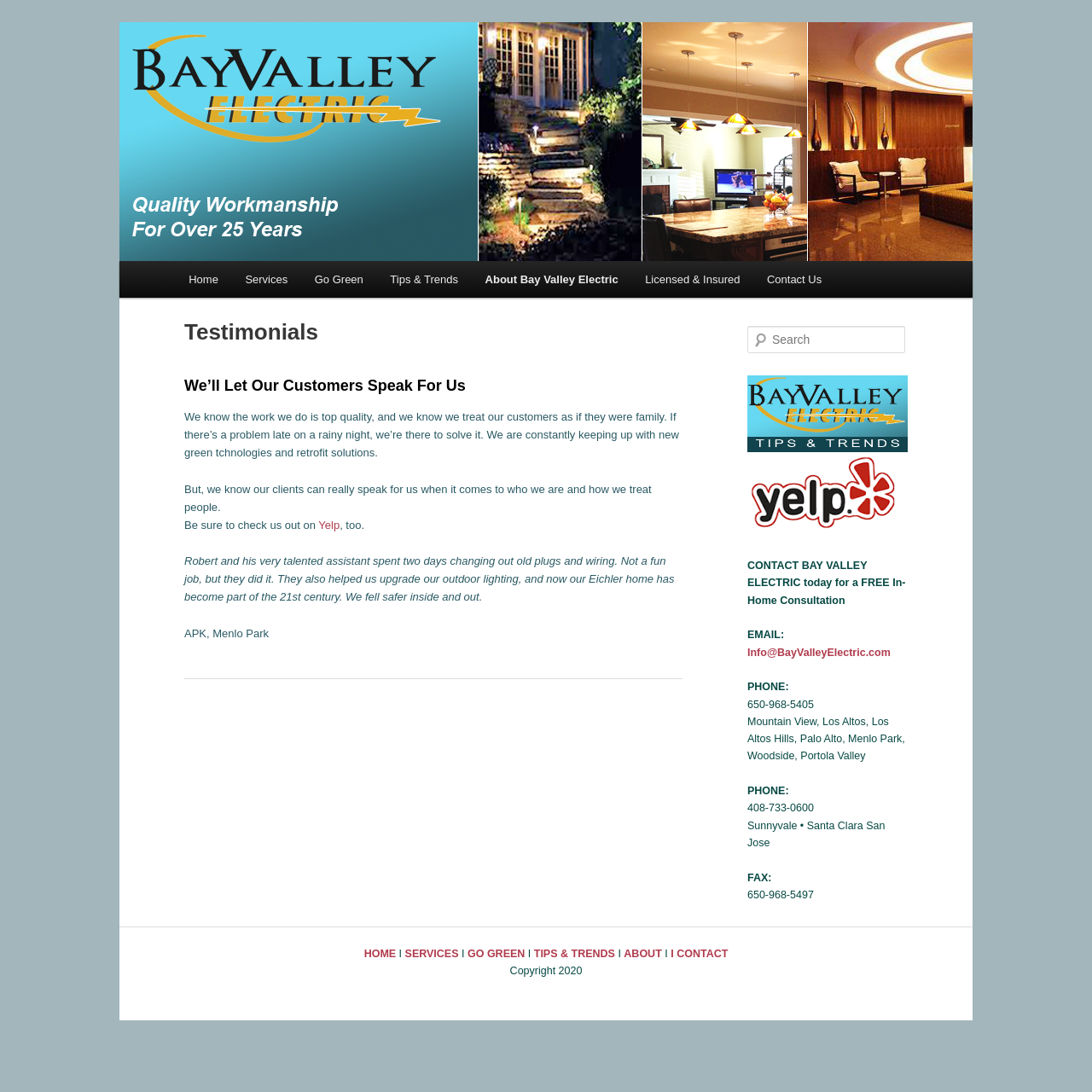Determine the coordinates of the bounding box that should be clicked to complete the instruction: "Contact Bay Valley Electric via email". The coordinates should be represented by four float numbers between 0 and 1: [left, top, right, bottom].

[0.684, 0.592, 0.815, 0.603]